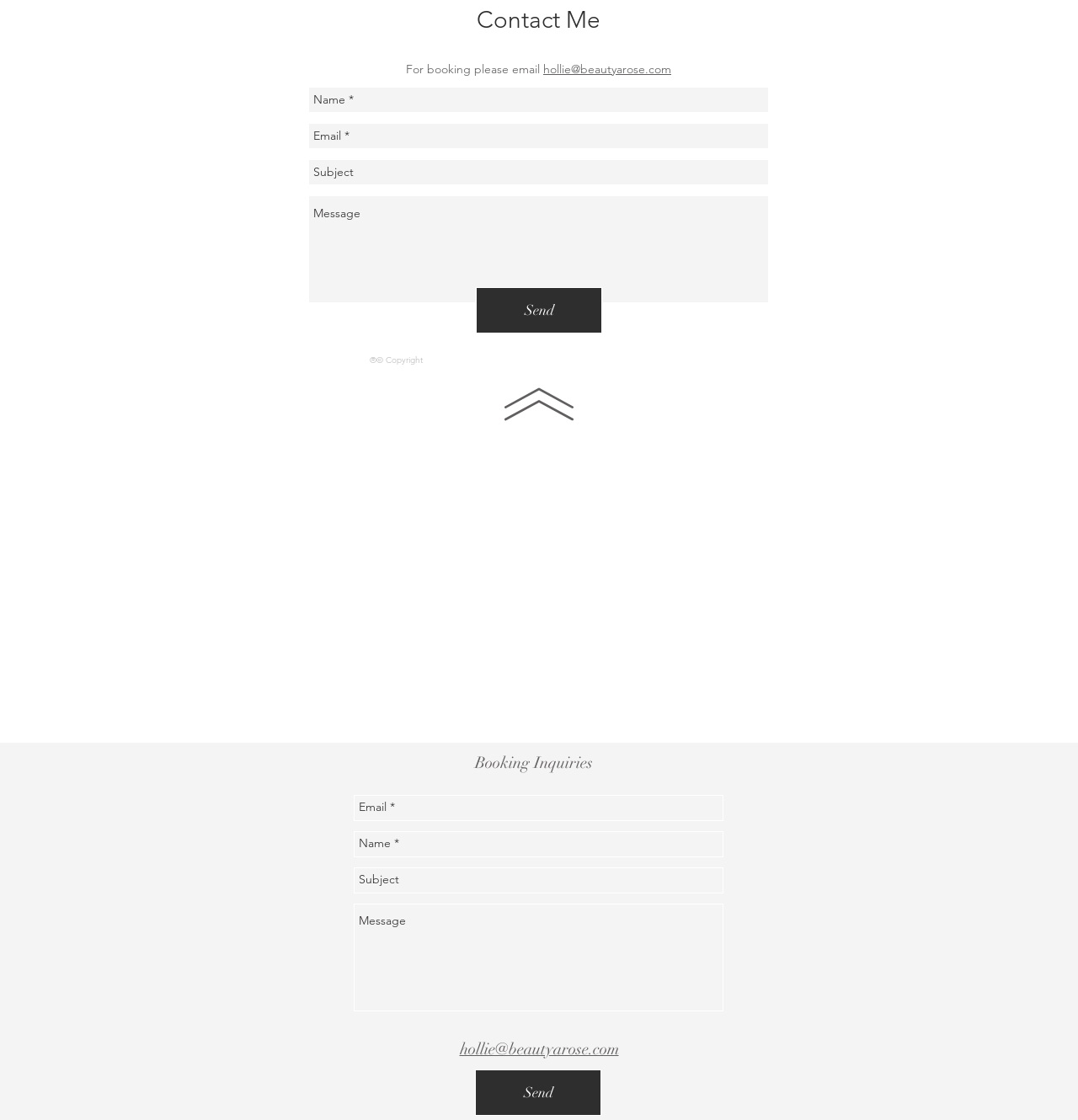Using the provided description: "Send", find the bounding box coordinates of the corresponding UI element. The output should be four float numbers between 0 and 1, in the format [left, top, right, bottom].

[0.441, 0.256, 0.559, 0.298]